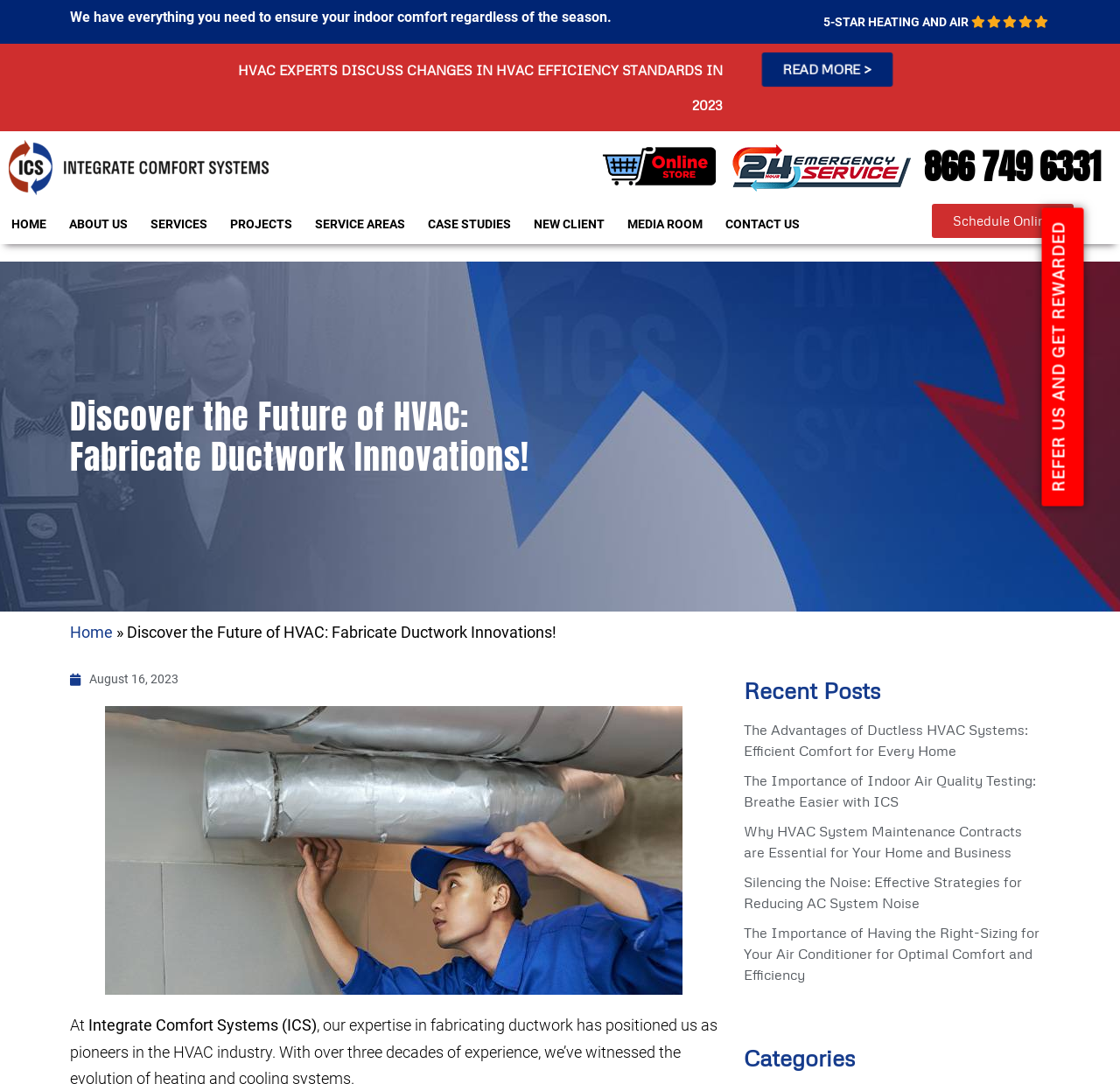Using the image as a reference, answer the following question in as much detail as possible:
What is the purpose of the online store button?

I inferred the purpose of the online store button by looking at its location and design, which suggests that it is a call-to-action button for online shopping.